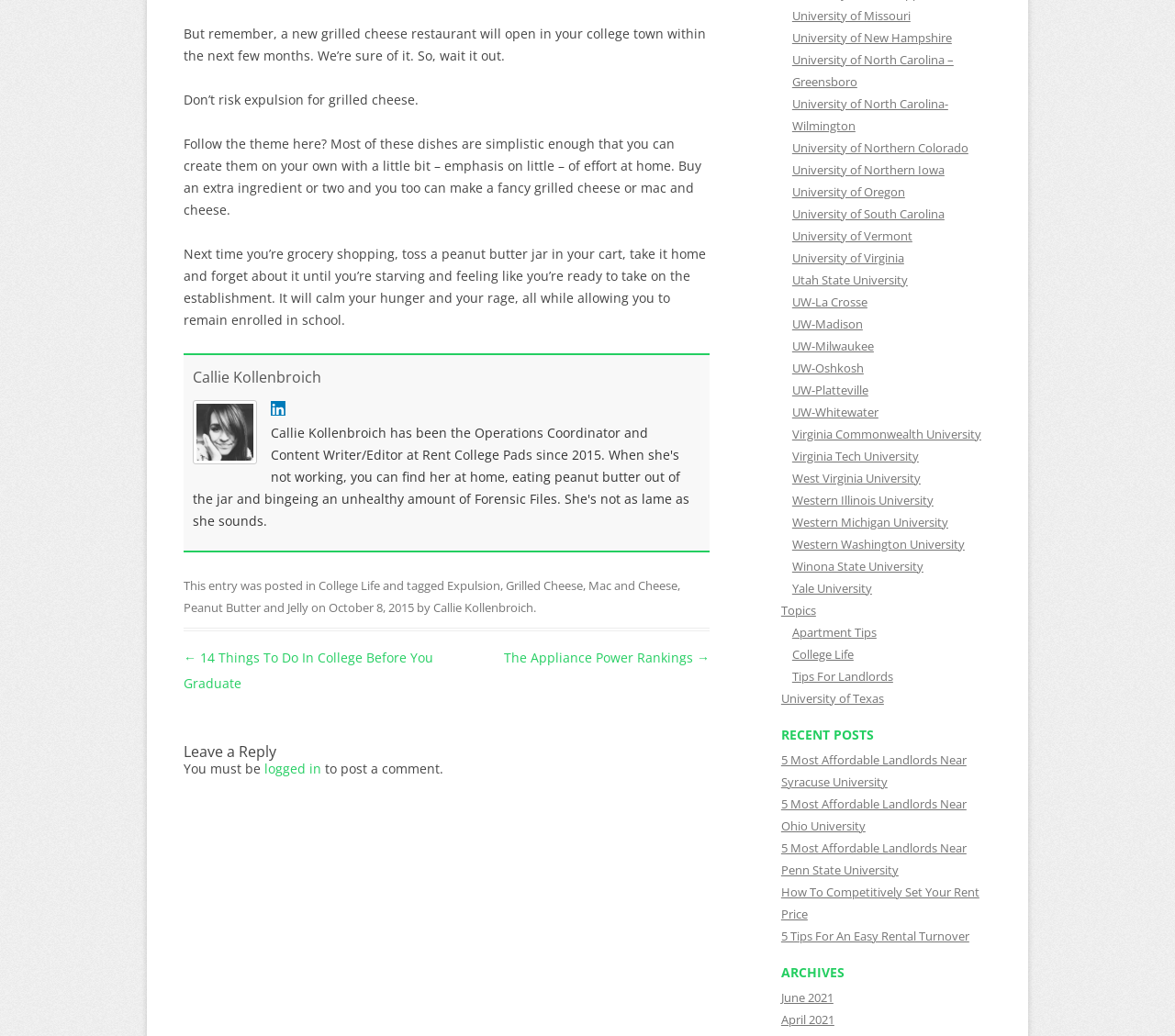Determine the bounding box for the described UI element: "Western Illinois University".

[0.674, 0.474, 0.794, 0.49]